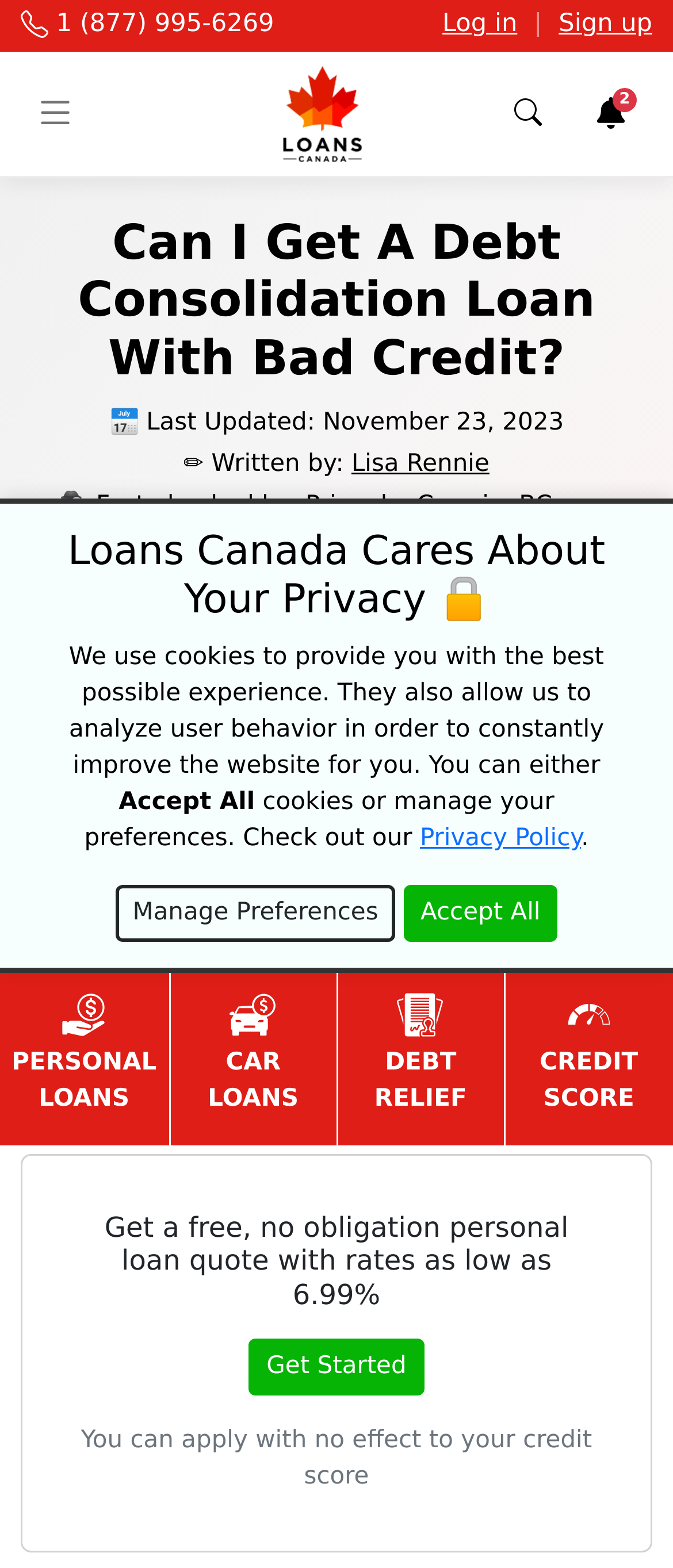Respond to the question below with a single word or phrase:
How many main navigation links are there?

4